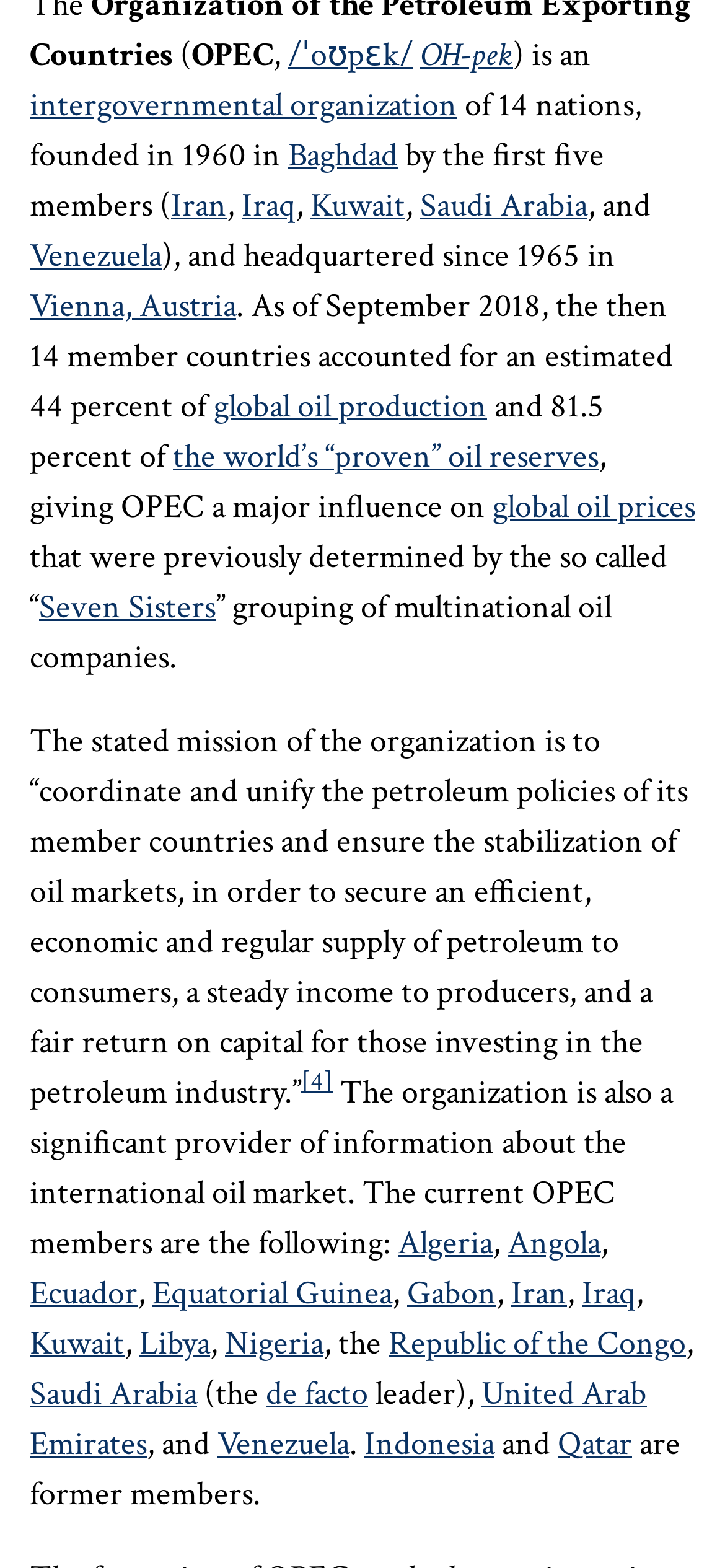Using the details in the image, give a detailed response to the question below:
What is OPEC?

Based on the webpage, OPEC is an intergovernmental organization of 14 nations, founded in 1960 in Baghdad, and headquartered since 1965 in Vienna, Austria.